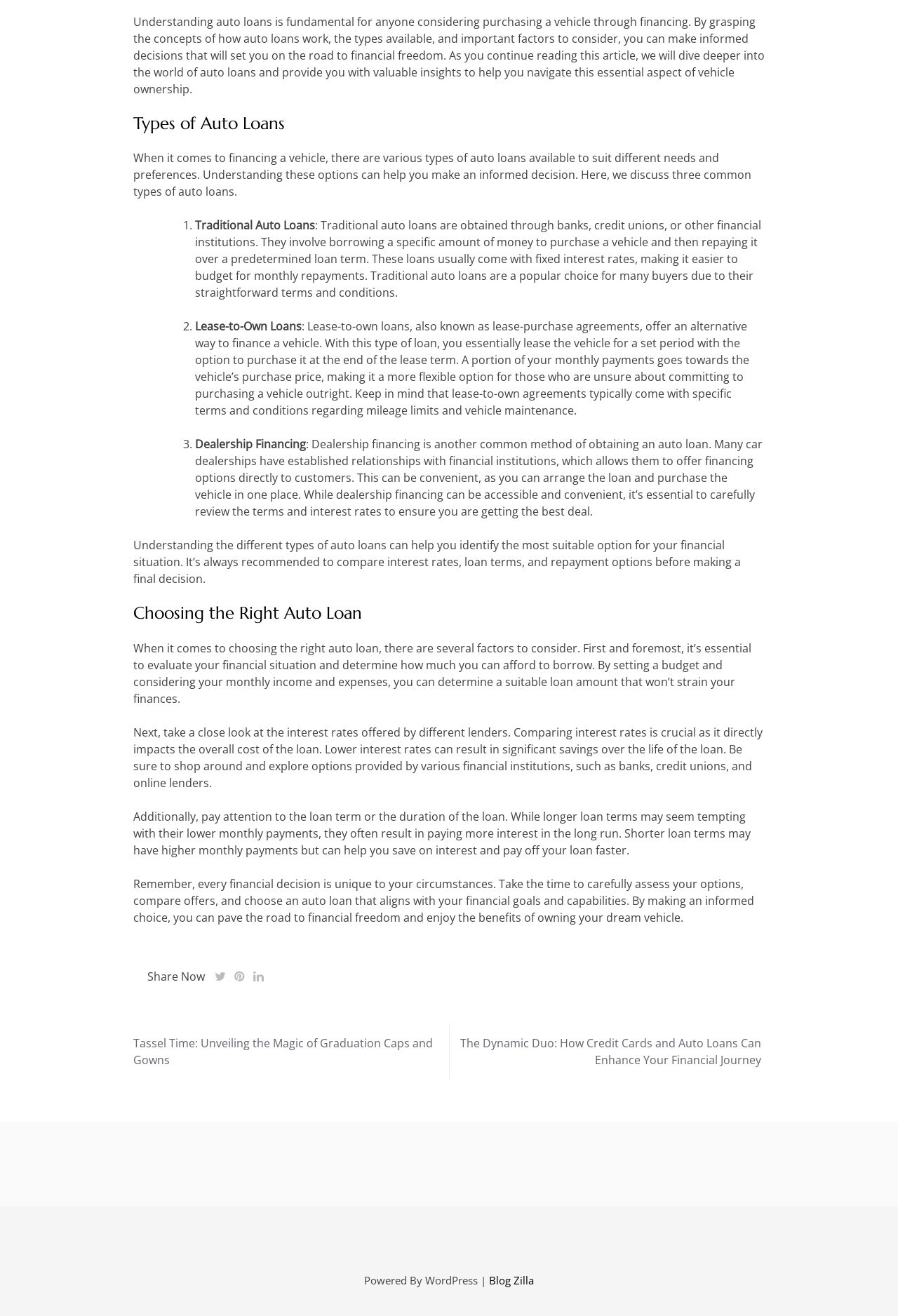What is the benefit of shorter loan terms?
Could you give a comprehensive explanation in response to this question?

According to the webpage, 'While longer loan terms may seem tempting with their lower monthly payments, they often result in paying more interest in the long run. Shorter loan terms may have higher monthly payments but can help you save on interest and pay off your loan faster.' This indicates that the benefit of shorter loan terms is to save on interest and pay off the loan faster.